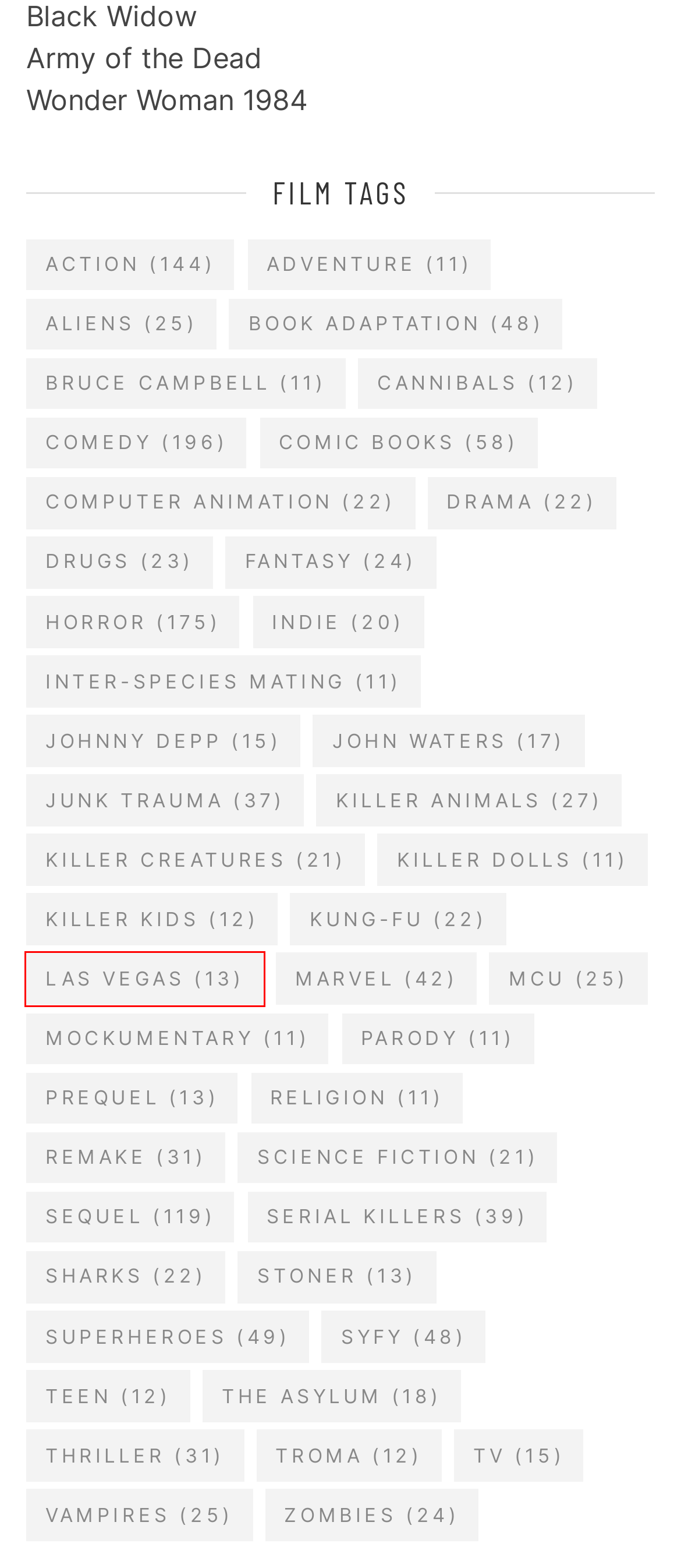You are given a screenshot of a webpage within which there is a red rectangle bounding box. Please choose the best webpage description that matches the new webpage after clicking the selected element in the bounding box. Here are the options:
A. Las Vegas – knobbyverse
B. Sequel – knobbyverse
C. Stoner – knobbyverse
D. John Waters – knobbyverse
E. Sharks – knobbyverse
F. MCU – knobbyverse
G. Drugs – knobbyverse
H. Adventure – knobbyverse

A